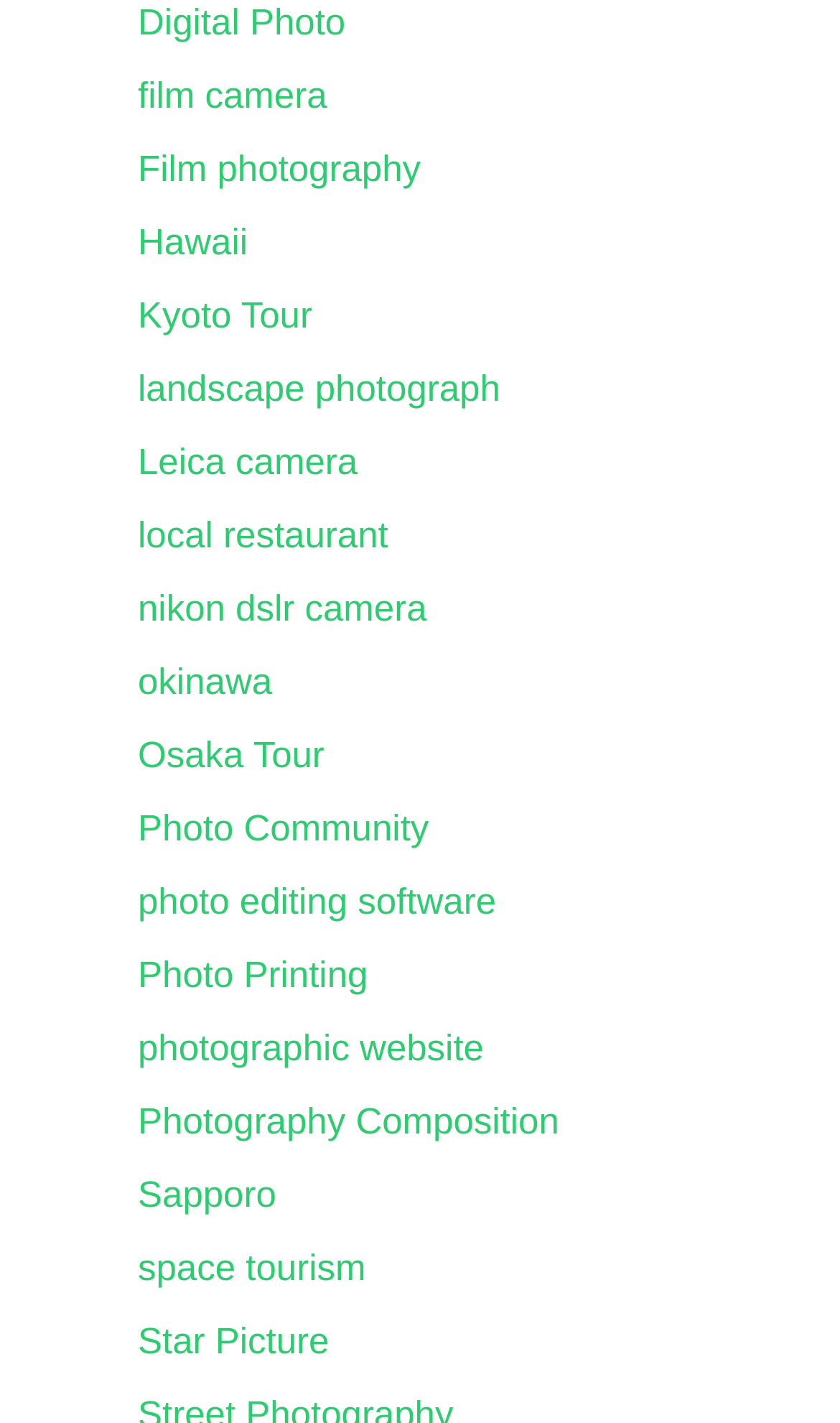Extract the bounding box coordinates for the described element: "okinawa". The coordinates should be represented as four float numbers between 0 and 1: [left, top, right, bottom].

[0.164, 0.465, 0.324, 0.494]